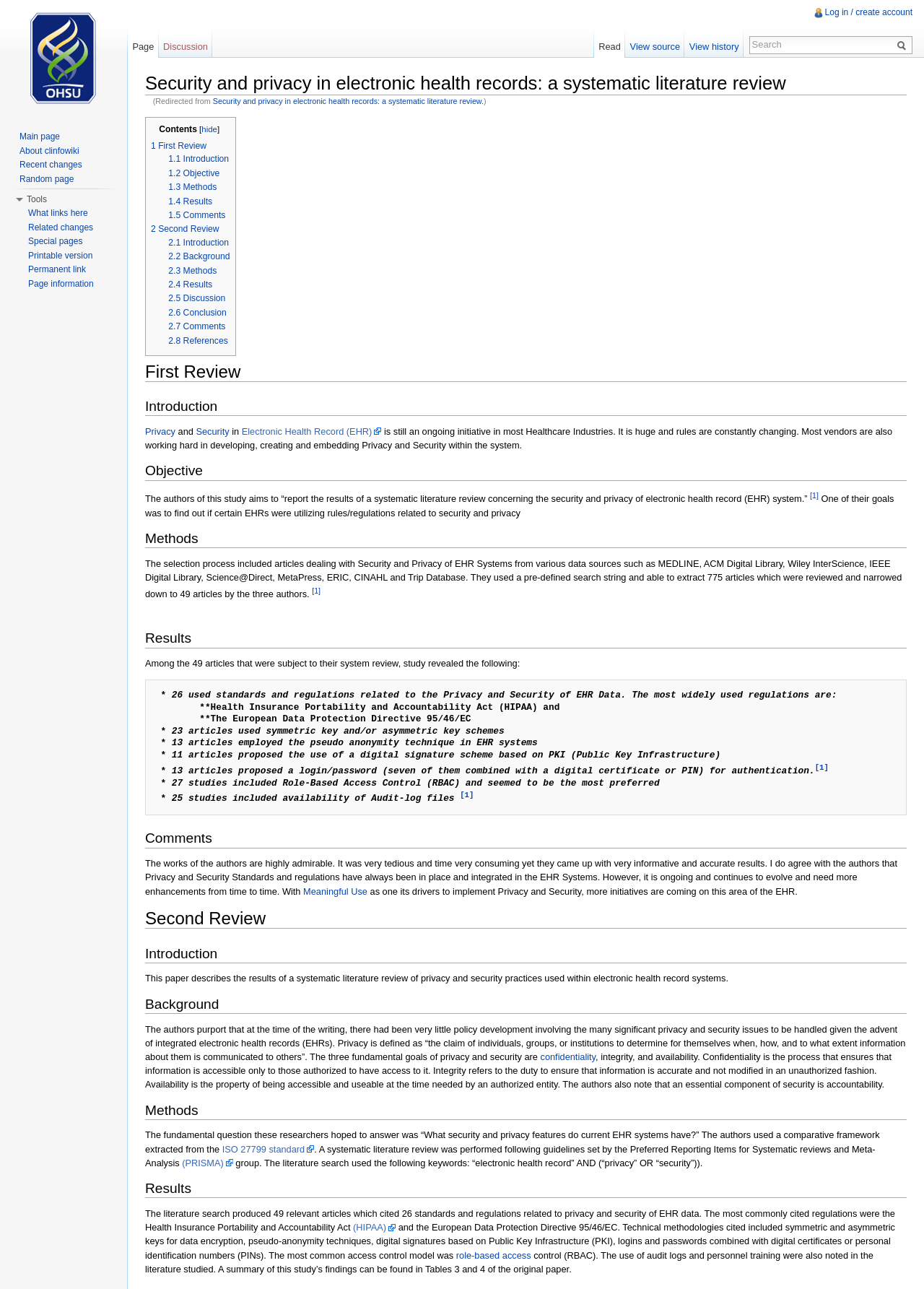Locate the bounding box coordinates of the area that needs to be clicked to fulfill the following instruction: "explore Methods". The coordinates should be in the format of four float numbers between 0 and 1, namely [left, top, right, bottom].

[0.157, 0.407, 0.981, 0.425]